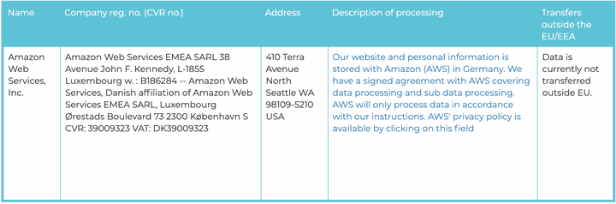Where is the main office of AWS located?
Use the image to give a comprehensive and detailed response to the question.

The question asks for the location of the main office of AWS. The caption states that the table includes an 'Address' column, which lists the physical location of AWS as 410 Terra Avenue, North Seattle, WA, 98109-5210, USA.